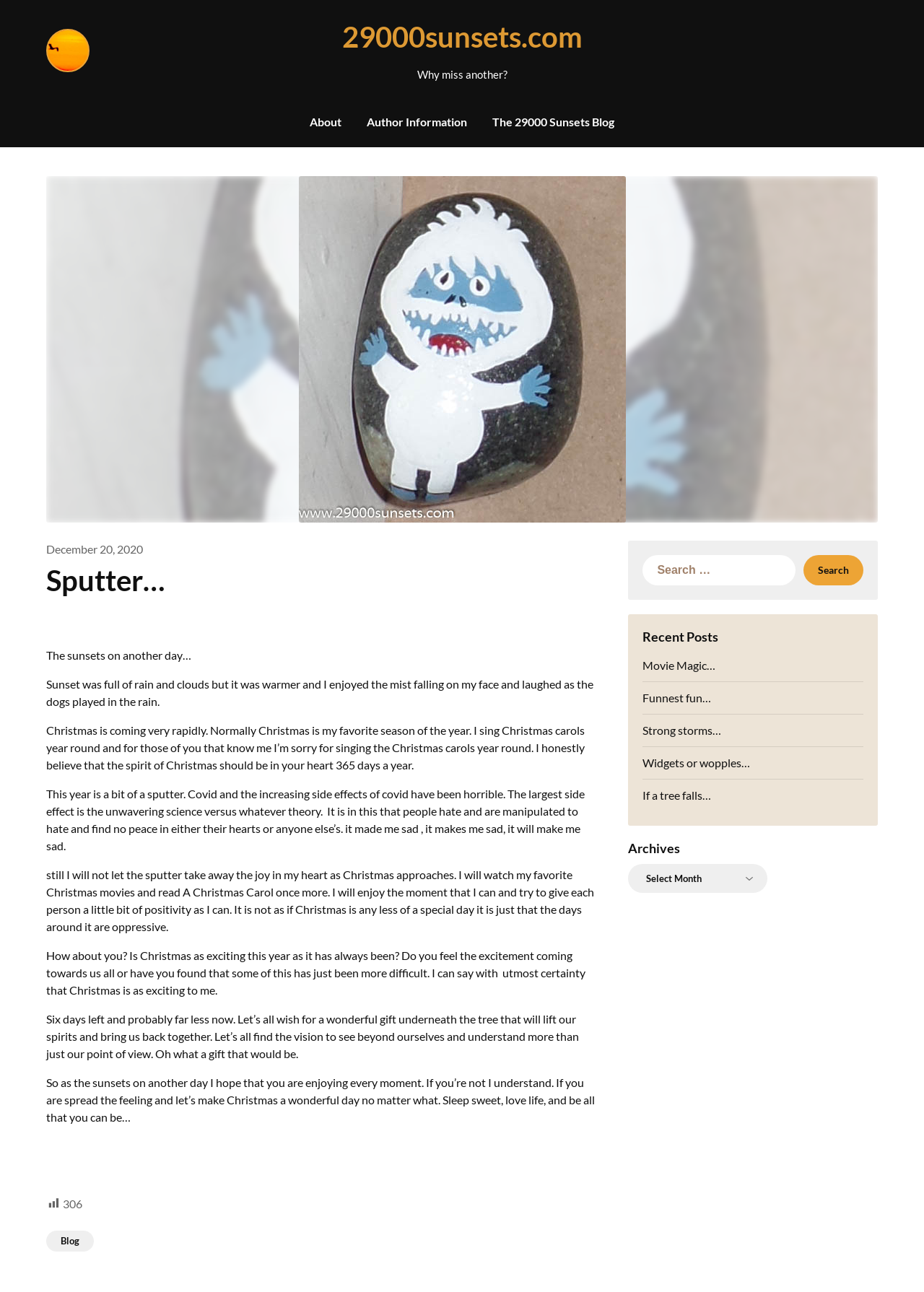From the screenshot, find the bounding box of the UI element matching this description: "Blog". Supply the bounding box coordinates in the form [left, top, right, bottom], each a float between 0 and 1.

[0.05, 0.952, 0.102, 0.969]